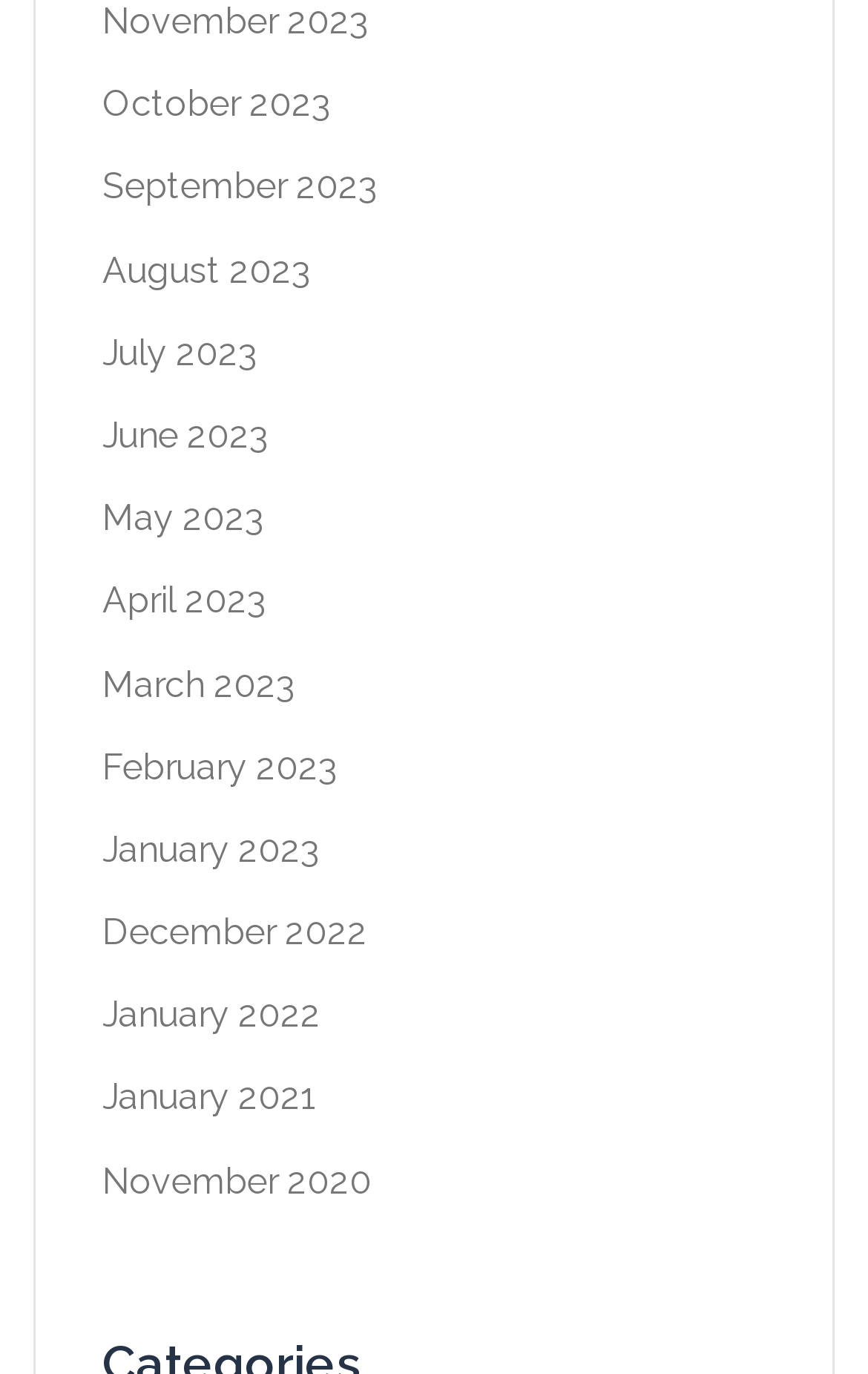Specify the bounding box coordinates of the element's area that should be clicked to execute the given instruction: "View October 2023". The coordinates should be four float numbers between 0 and 1, i.e., [left, top, right, bottom].

[0.118, 0.06, 0.382, 0.091]